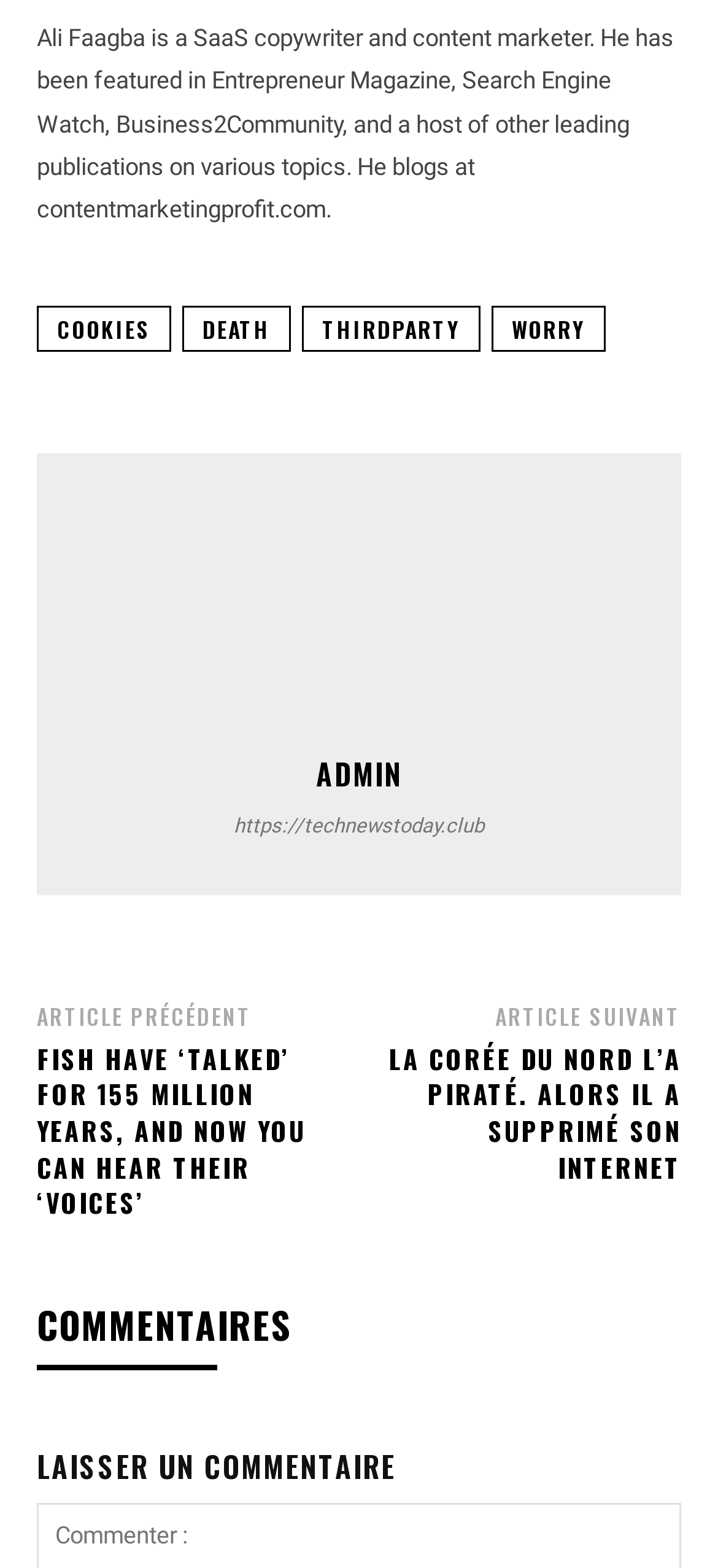Who is the author of the webpage?
Please provide a comprehensive answer based on the information in the image.

The author of the webpage is mentioned in the static text at the top of the page, which says 'Ali Faagba is a SaaS copywriter and content marketer...'.